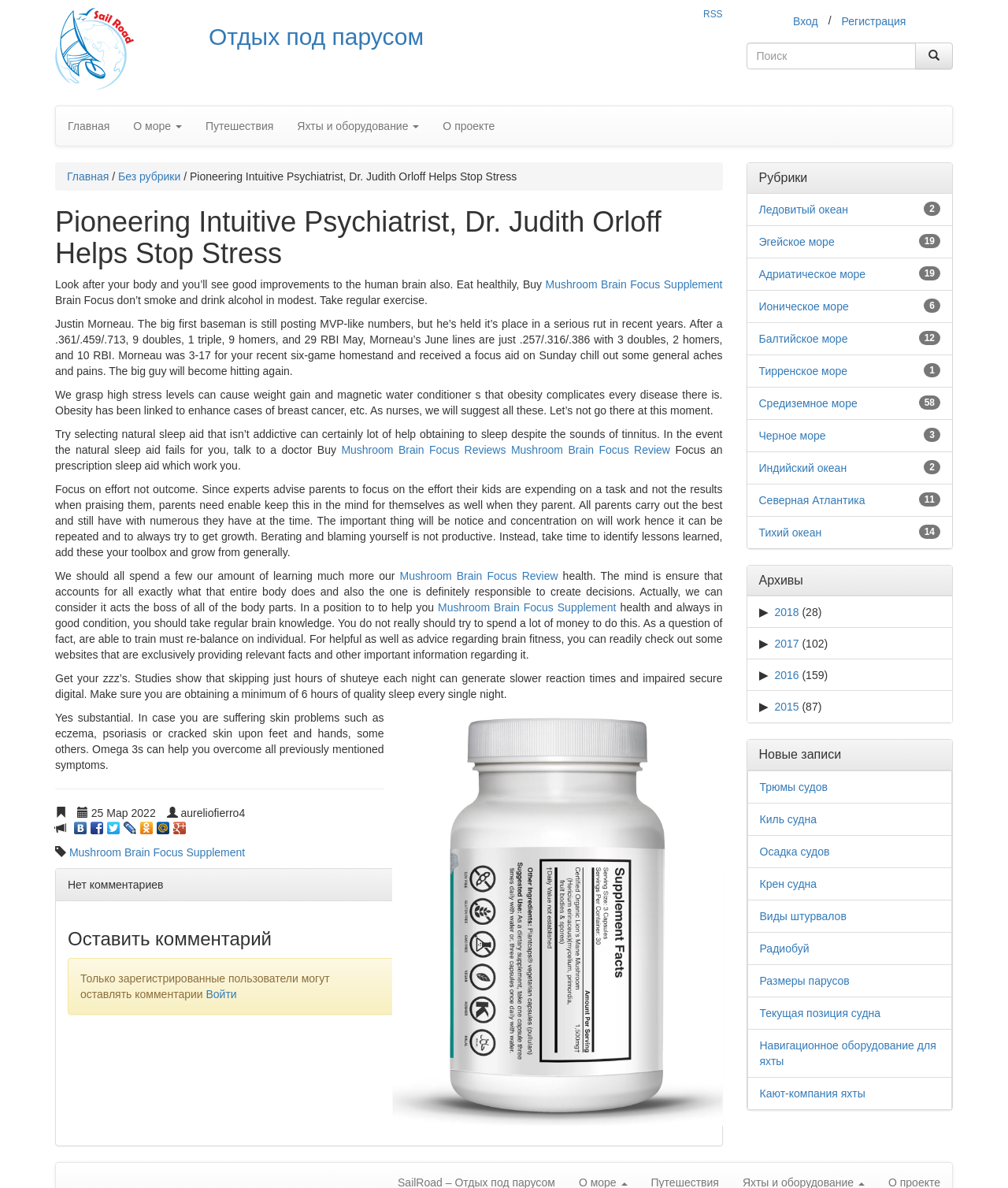What is the title of the webpage?
Please look at the screenshot and answer using one word or phrase.

Pioneering Intuitive Psychiatrist, Dr. Judith Orloff Helps Stop Stress